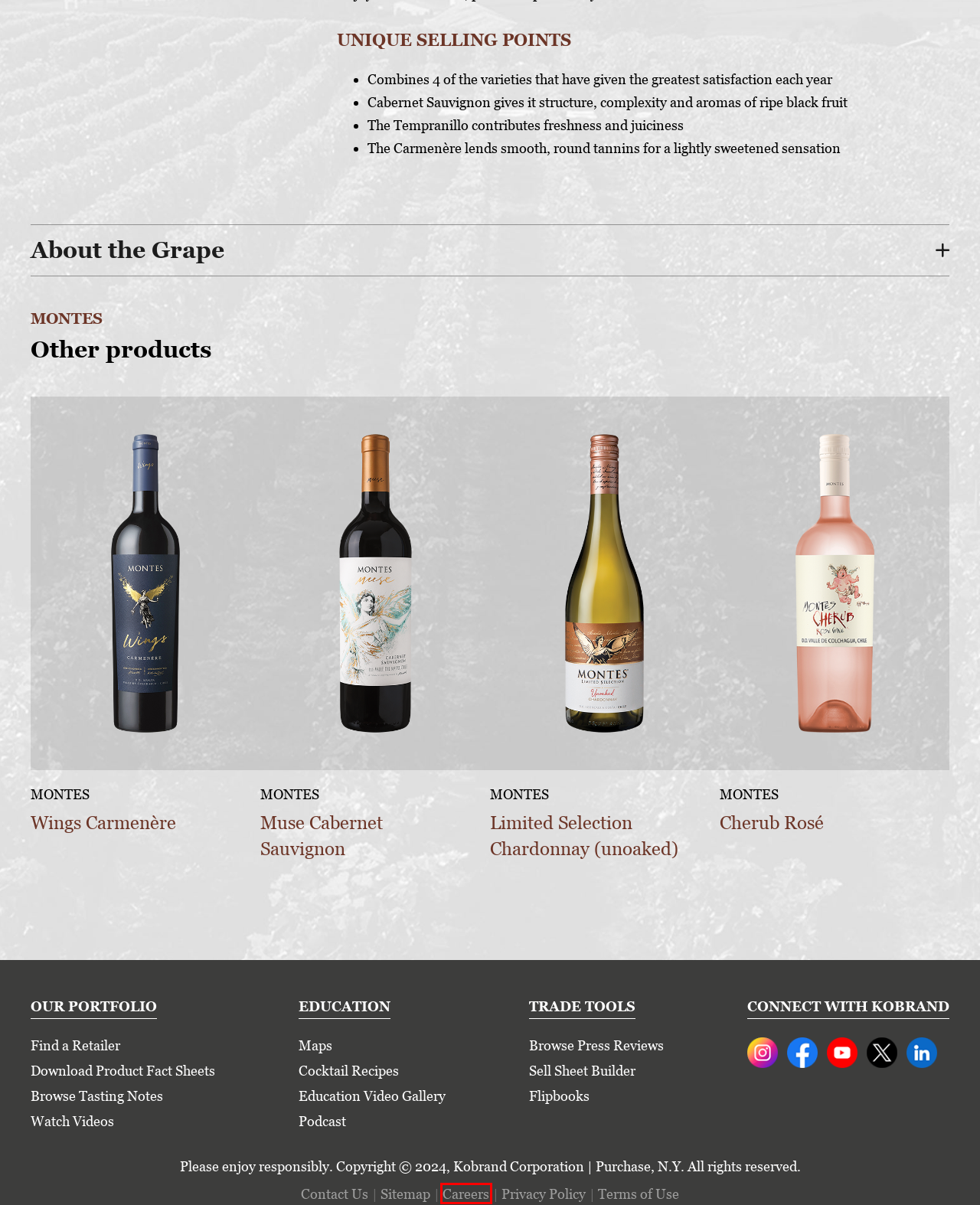Look at the screenshot of the webpage and find the element within the red bounding box. Choose the webpage description that best fits the new webpage that will appear after clicking the element. Here are the candidates:
A. Terms of Use – Kobrand Wine & Spirits
B. Videos – Kobrand Wine & Spirits
C. Find a Retailer – Kobrand Wine & Spirits
D. Sitemap – Kobrand Wine & Spirits
E. Cherub Rosé – Kobrand Wine & Spirits
F. Muse Cabernet Sauvignon – Kobrand Wine & Spirits
G. Careers – Kobrand Wine & Spirits
H. Flipbooks – Kobrand Wine & Spirits

G